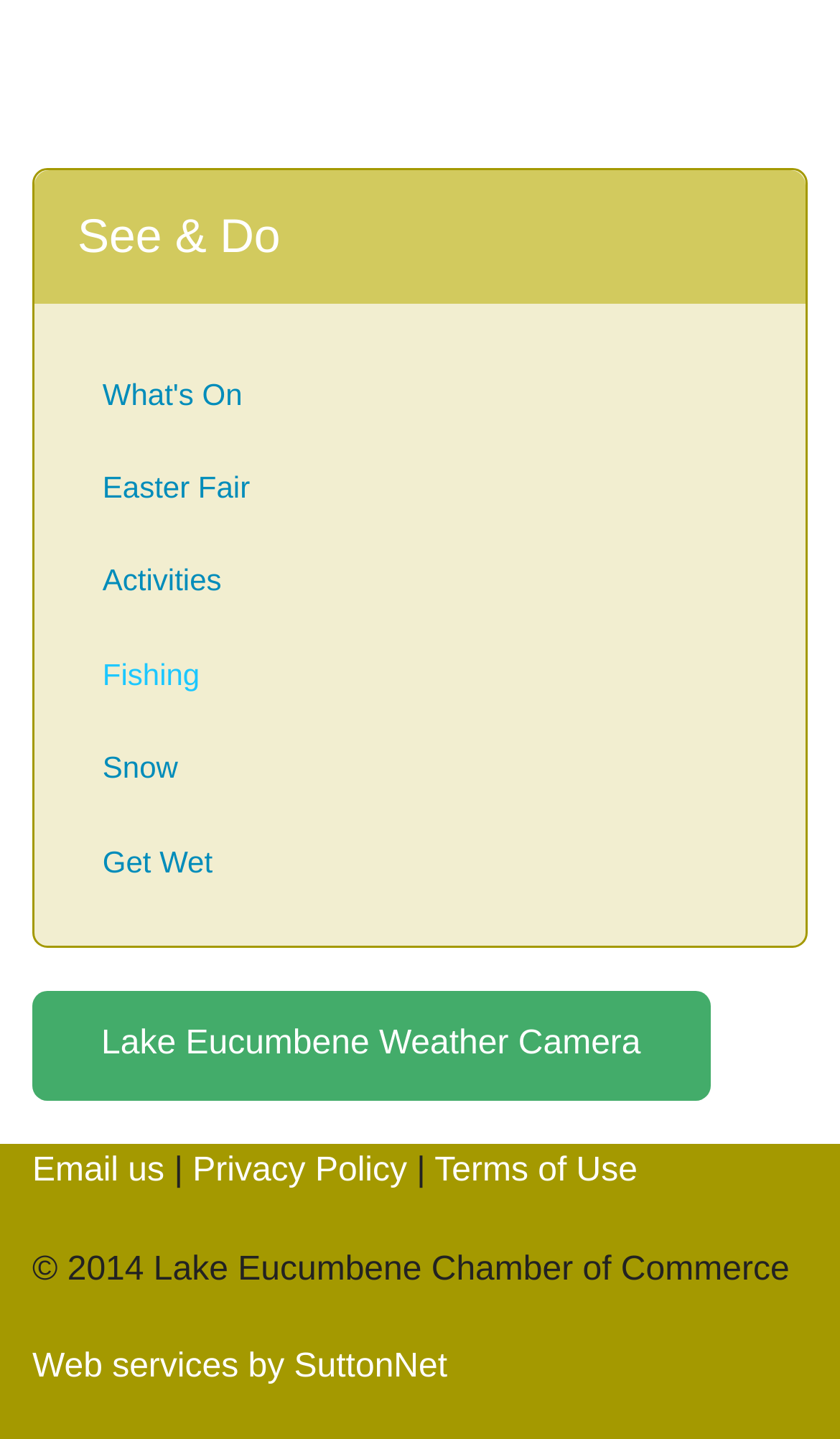Identify the bounding box coordinates for the region of the element that should be clicked to carry out the instruction: "Learn about Easter Fair". The bounding box coordinates should be four float numbers between 0 and 1, i.e., [left, top, right, bottom].

[0.086, 0.311, 0.914, 0.366]